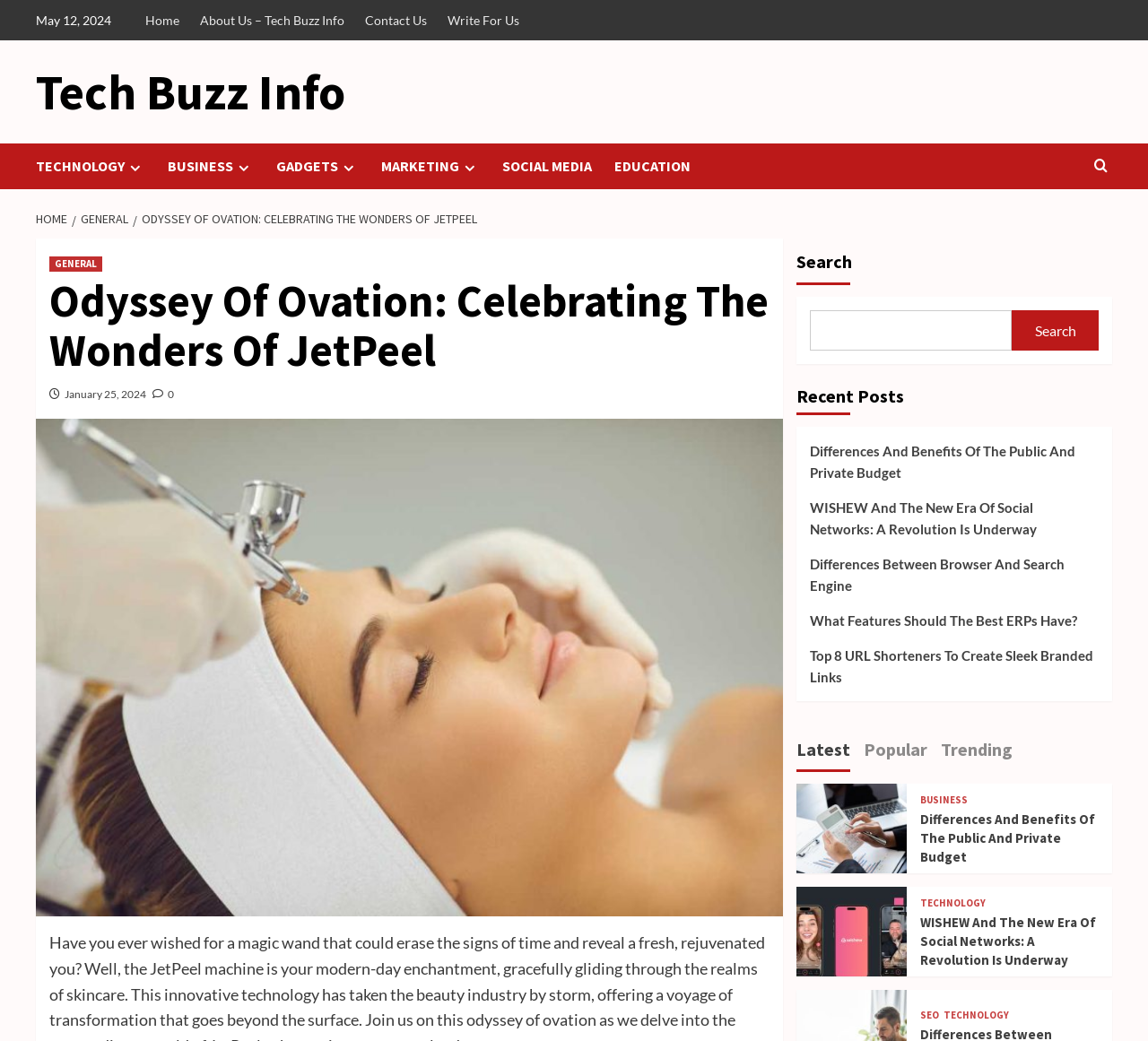What is the name of the machine being celebrated?
Make sure to answer the question with a detailed and comprehensive explanation.

I found the image of 'JetPeel' on the webpage, which is likely the machine being celebrated based on the context of the webpage.